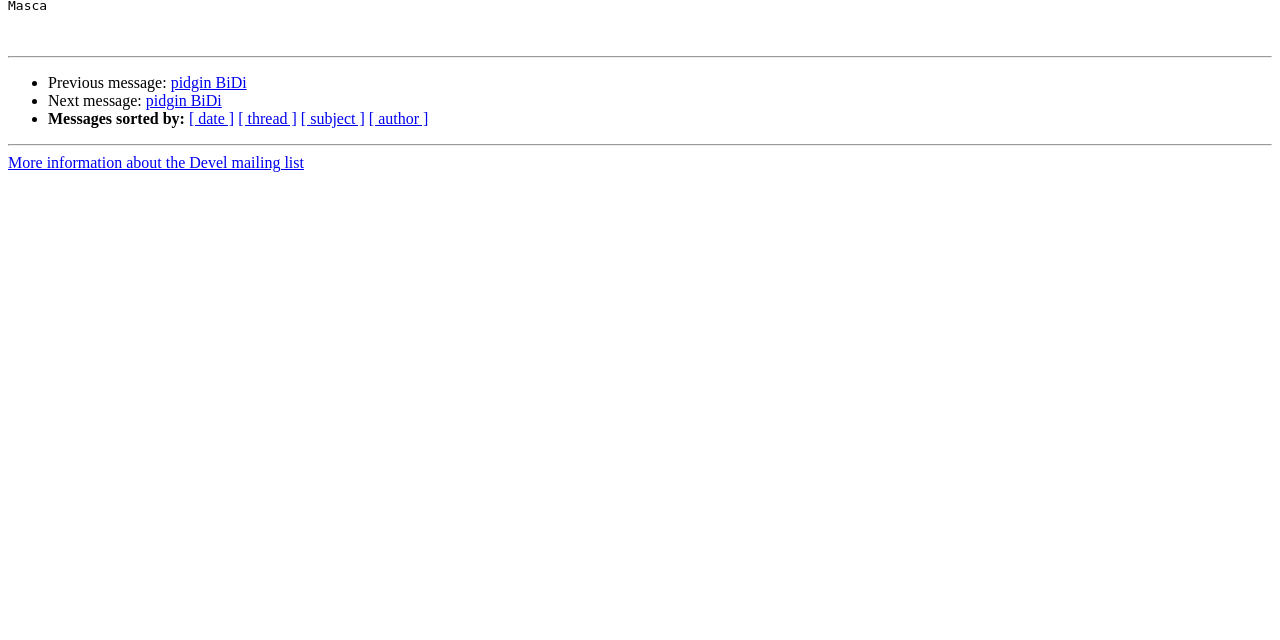Predict the bounding box of the UI element based on the description: "pidgin BiDi". The coordinates should be four float numbers between 0 and 1, formatted as [left, top, right, bottom].

[0.133, 0.116, 0.193, 0.143]